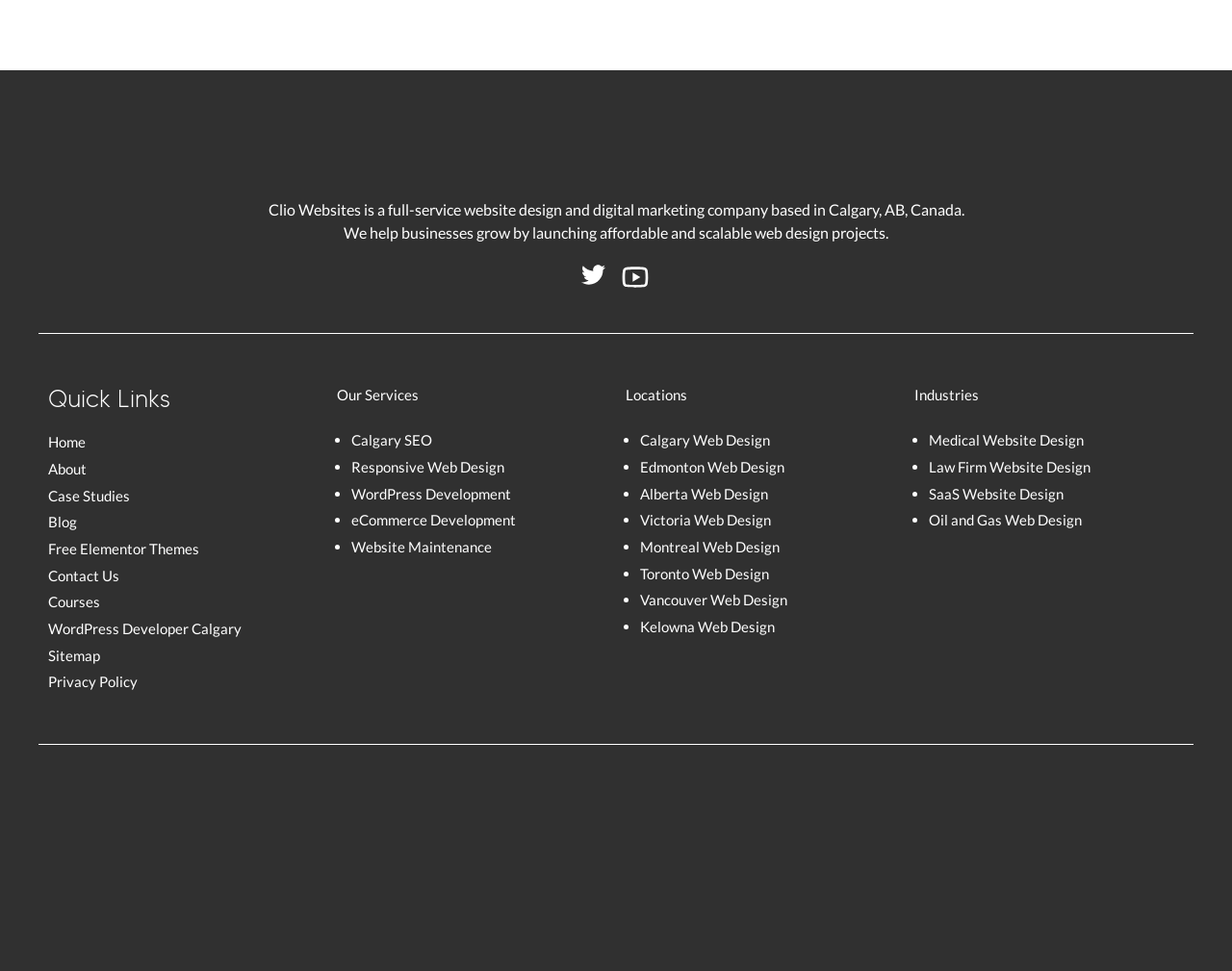What industries are catered to by the company?
Please provide a single word or phrase as your answer based on the screenshot.

Medical, Law Firm, SaaS, Oil and Gas